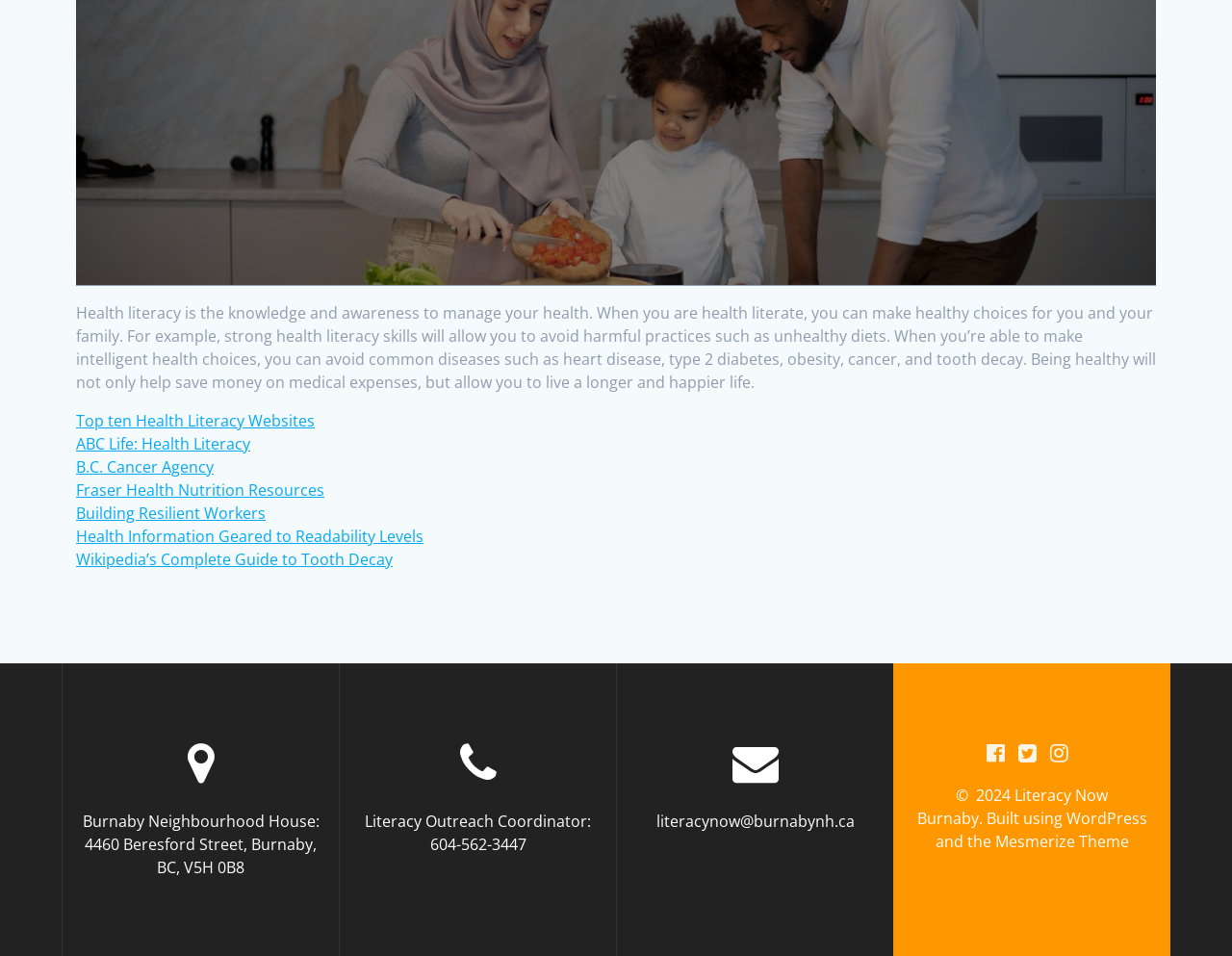Give the bounding box coordinates for the element described as: "Accredited Product Safety and Training".

None